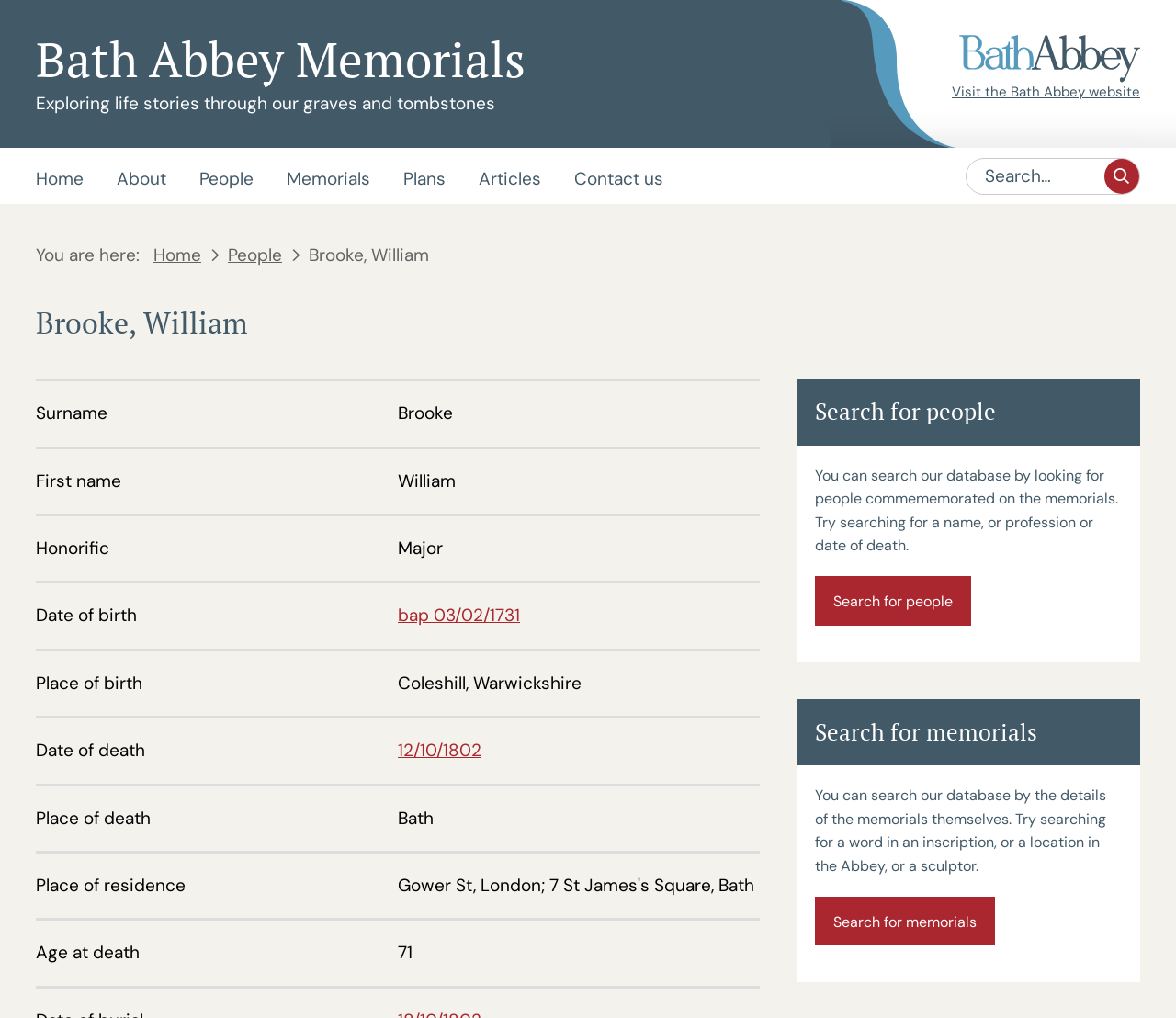Find the bounding box coordinates for the area that must be clicked to perform this action: "Visit the Bath Abbey website".

[0.809, 0.081, 0.97, 0.099]